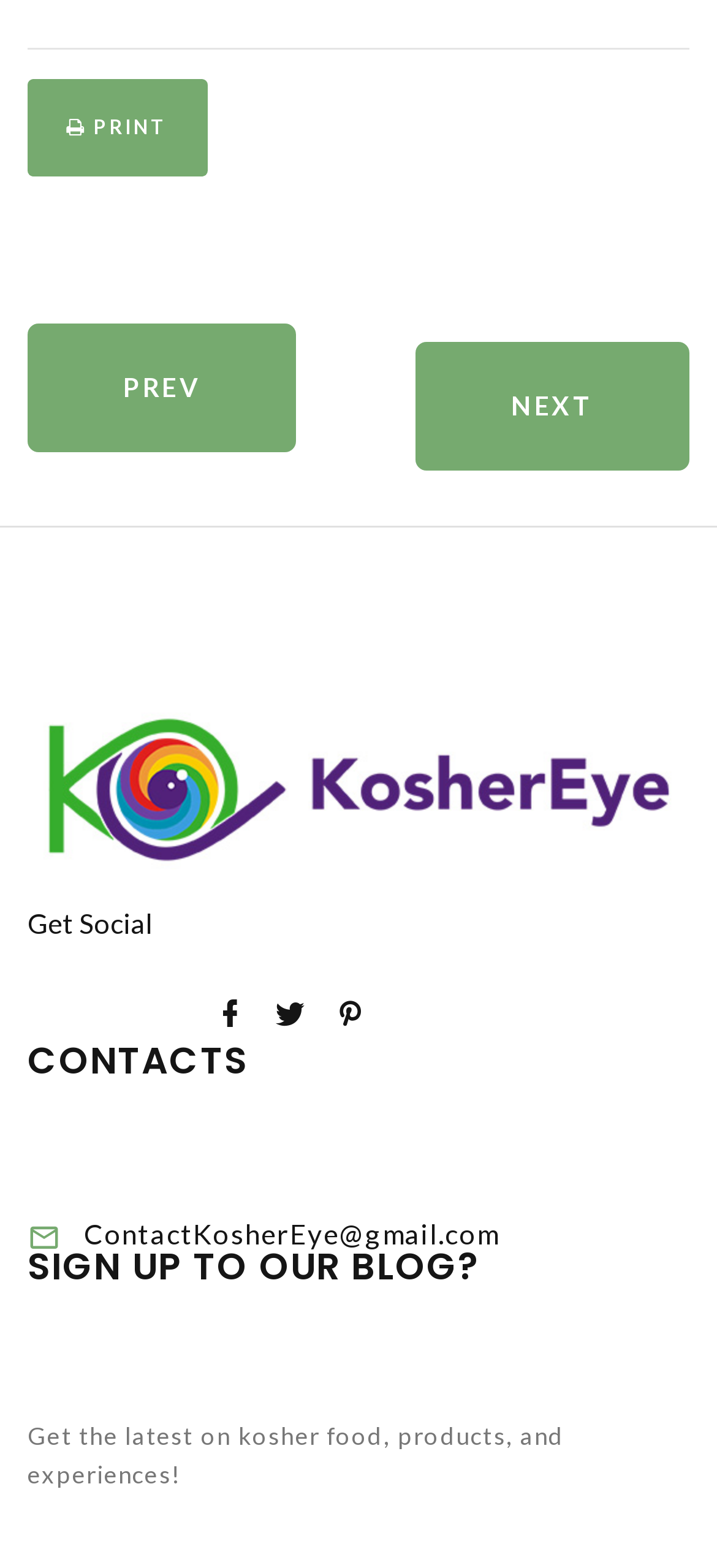Can you give a detailed response to the following question using the information from the image? How many social media links are there?

Under the 'Get Social' heading, there are three links with icons, which are likely social media links. These links are represented by the Unicode characters '', '', and ''.